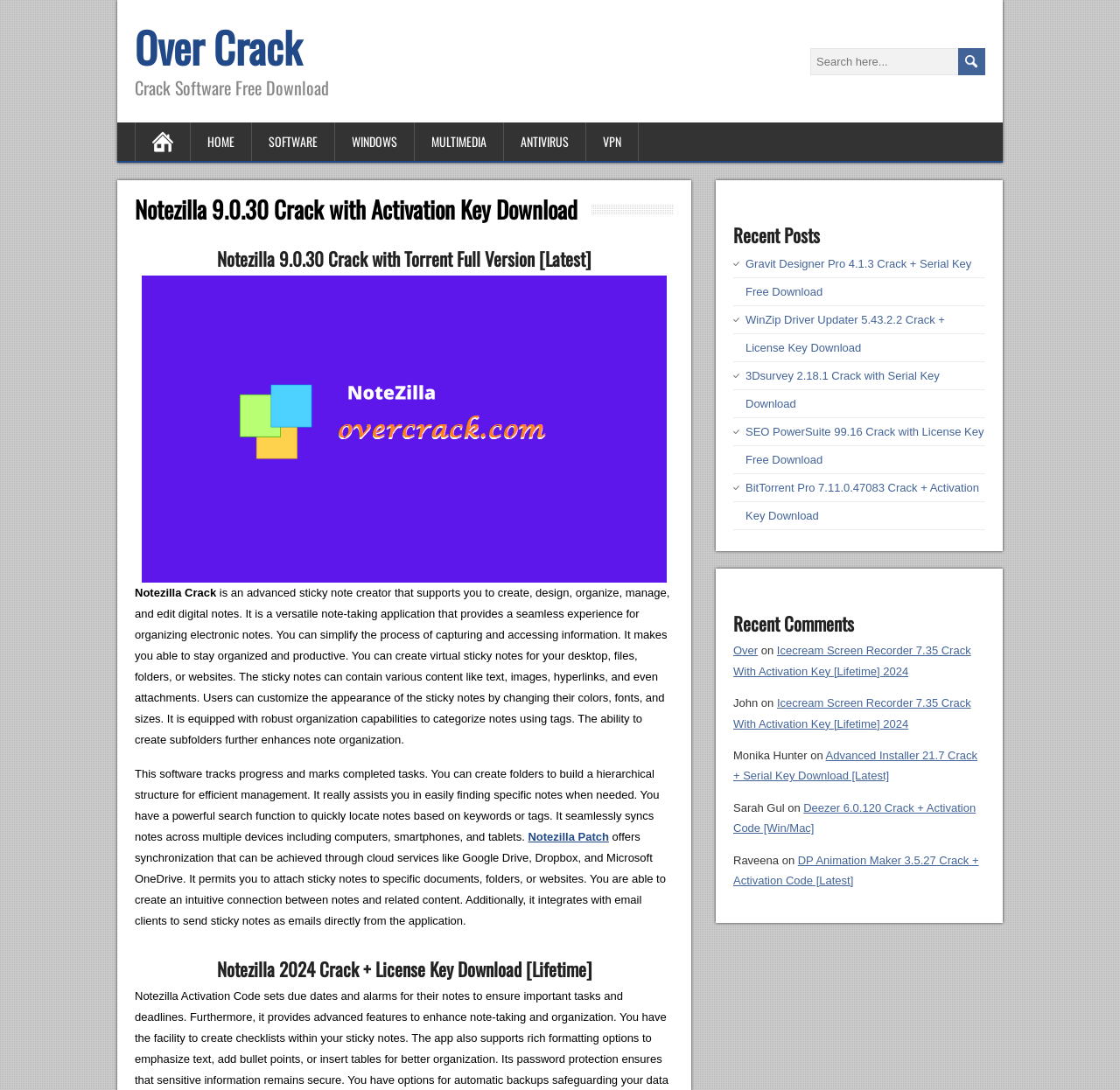Please identify the bounding box coordinates of the element that needs to be clicked to execute the following command: "Click to select today's date". Provide the bounding box using four float numbers between 0 and 1, formatted as [left, top, right, bottom].

None